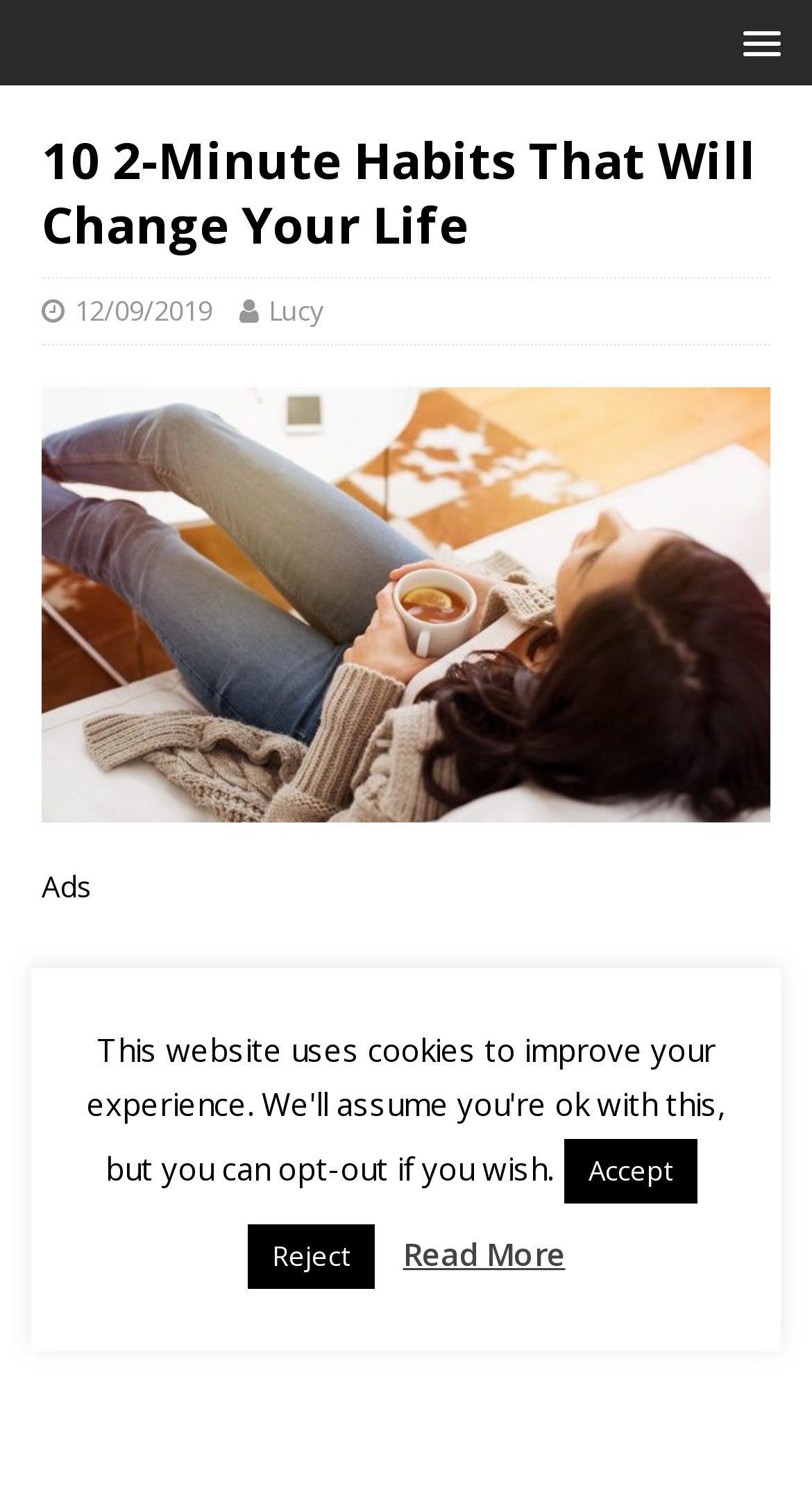Based on the description "12/09/2019", find the bounding box of the specified UI element.

[0.092, 0.197, 0.262, 0.222]